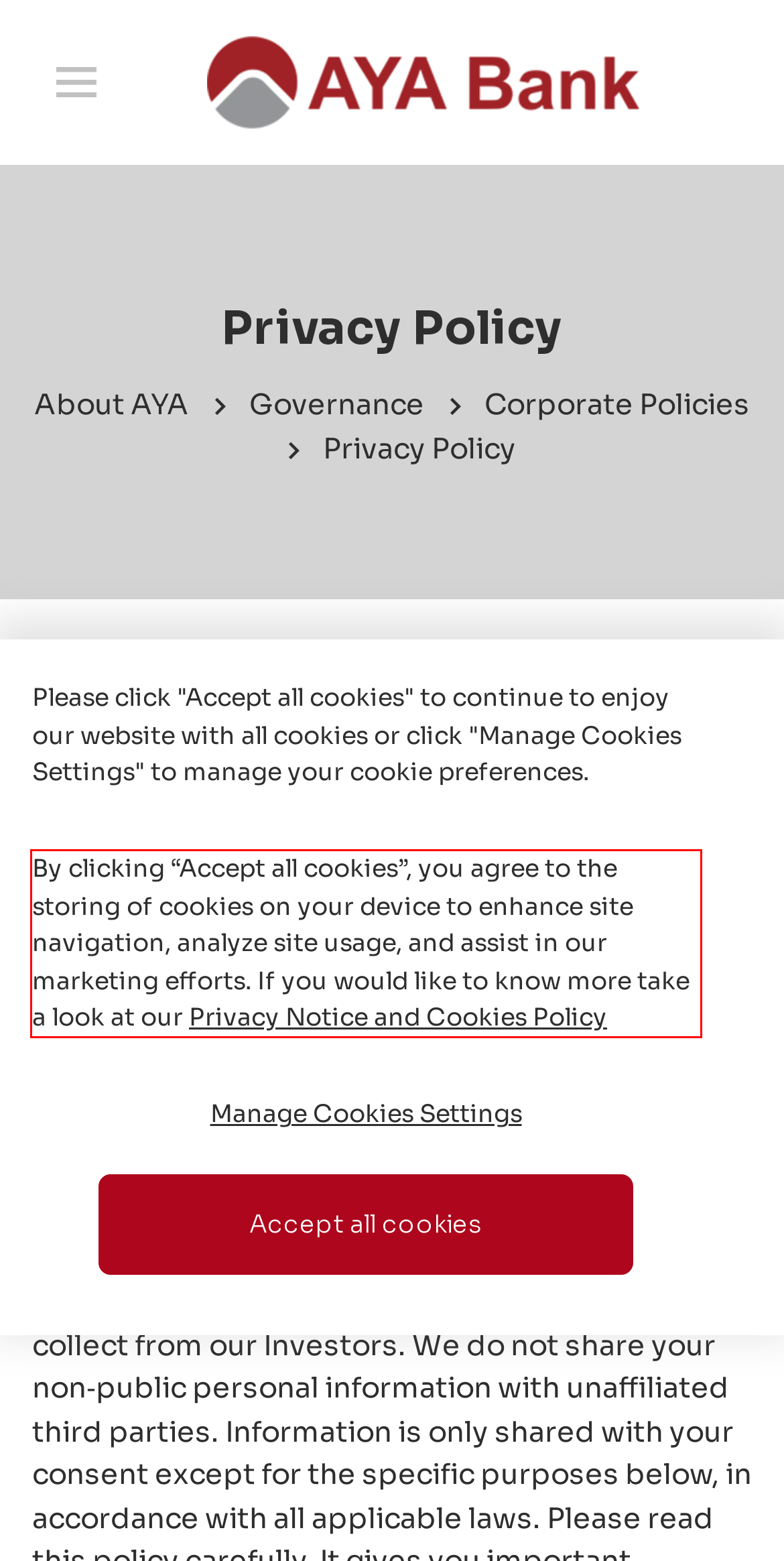Look at the provided screenshot of the webpage and perform OCR on the text within the red bounding box.

By clicking “Accept all cookies”, you agree to the storing of cookies on your device to enhance site navigation, analyze site usage, and assist in our marketing efforts. If you would like to know more take a look at our Privacy Notice and Cookies Policy